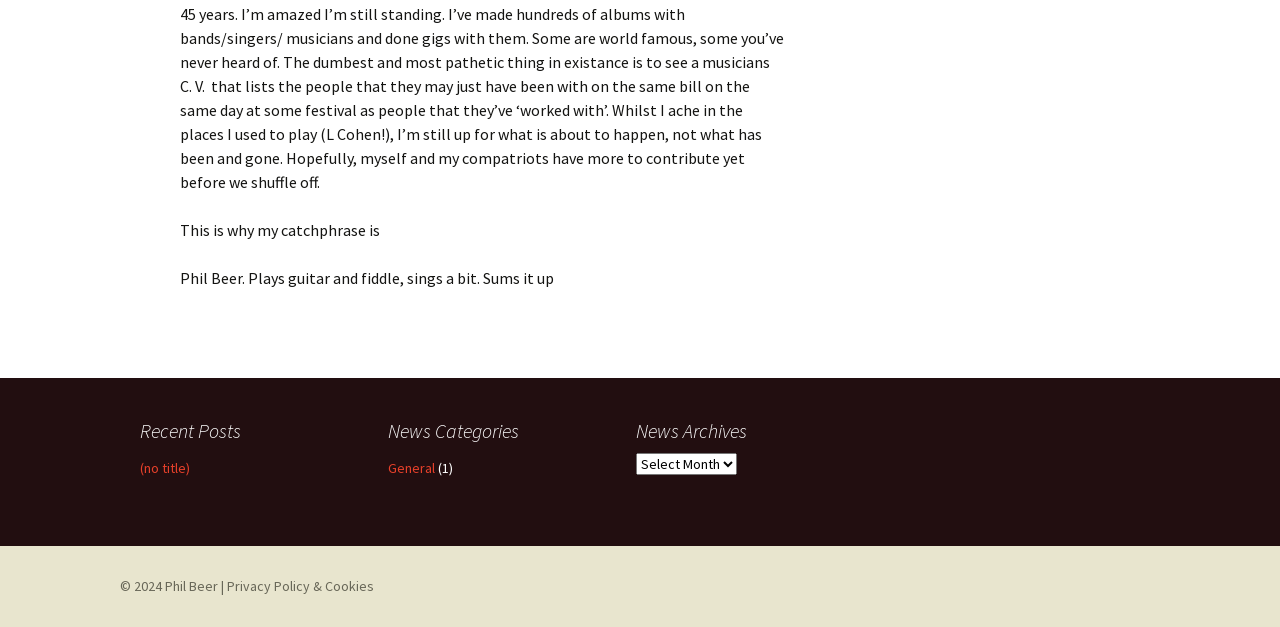Use a single word or phrase to answer the following:
Is there a link to the privacy policy?

Yes